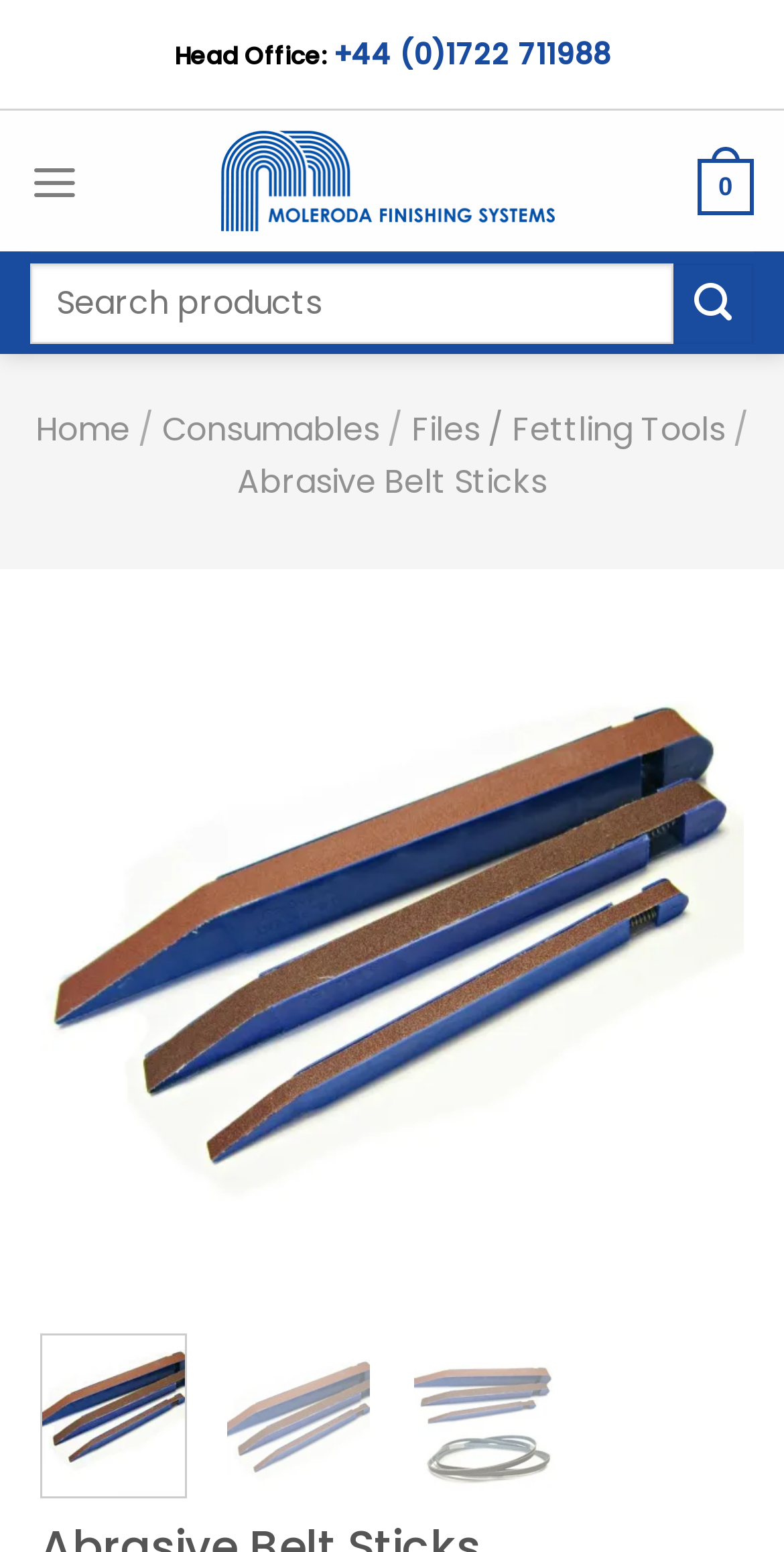Using the elements shown in the image, answer the question comprehensively: What type of products are featured on this webpage?

I found the product type by looking at the main content section of the webpage, where the 'Abrasive Belt Sticks' link is located, and it seems to be the main product featured on this webpage.